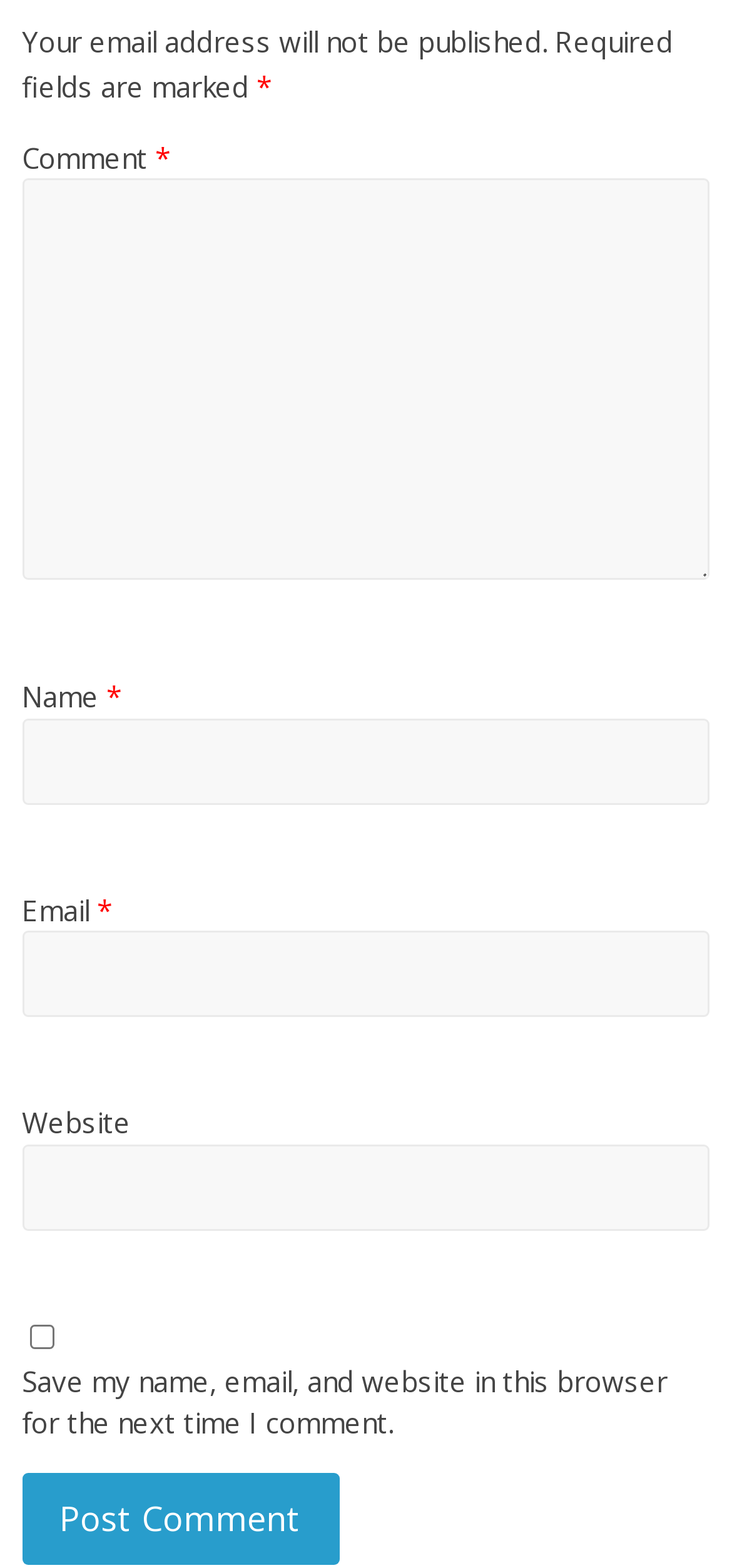What is the button used for?
Using the screenshot, give a one-word or short phrase answer.

Post Comment